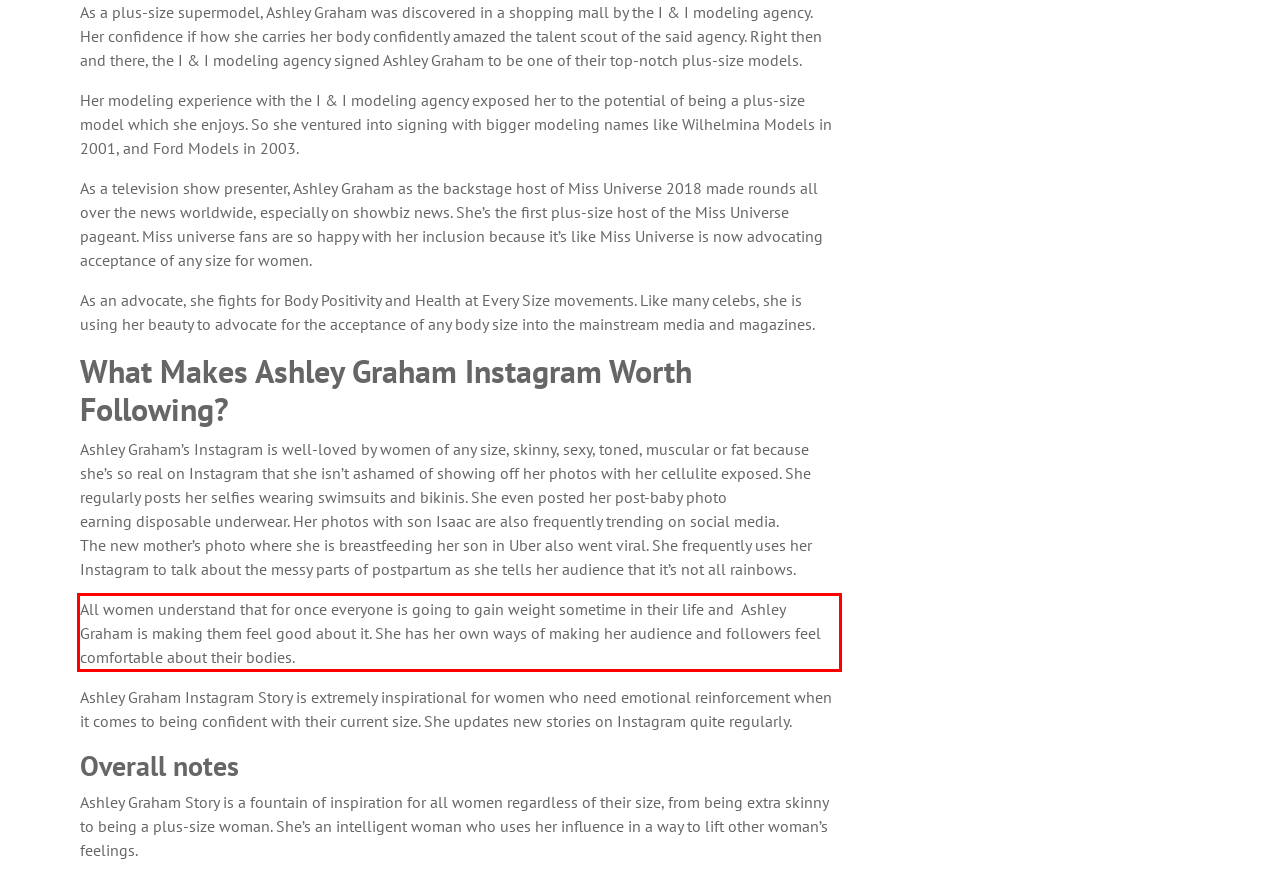Analyze the screenshot of a webpage where a red rectangle is bounding a UI element. Extract and generate the text content within this red bounding box.

All women understand that for once everyone is going to gain weight sometime in their life and Ashley Graham is making them feel good about it. She has her own ways of making her audience and followers feel comfortable about their bodies.